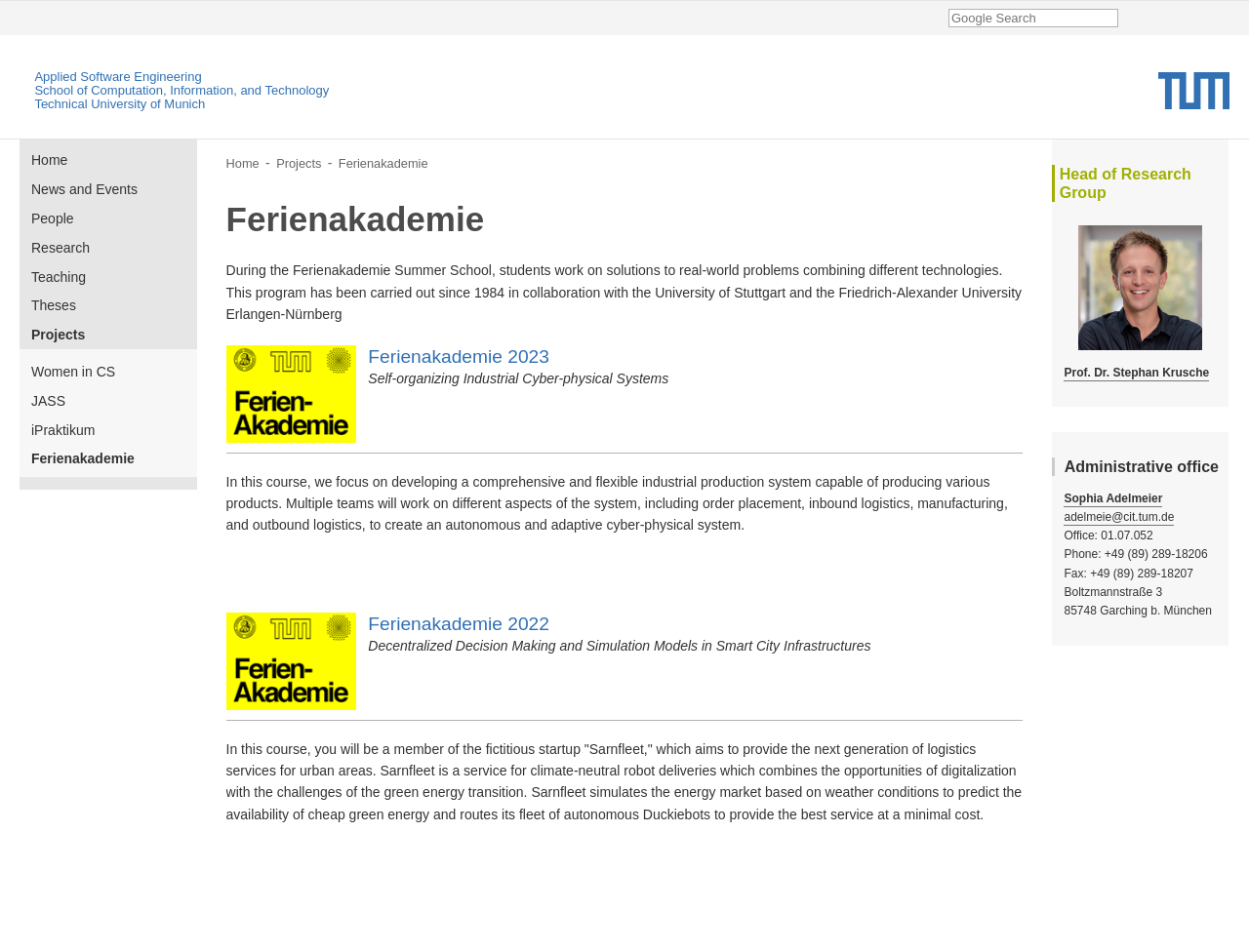Identify the bounding box coordinates of the element to click to follow this instruction: 'Visit the Applied Software Engineering School of Computation, Information, and Technology Technical University of Munich'. Ensure the coordinates are four float values between 0 and 1, provided as [left, top, right, bottom].

[0.016, 0.074, 0.263, 0.117]